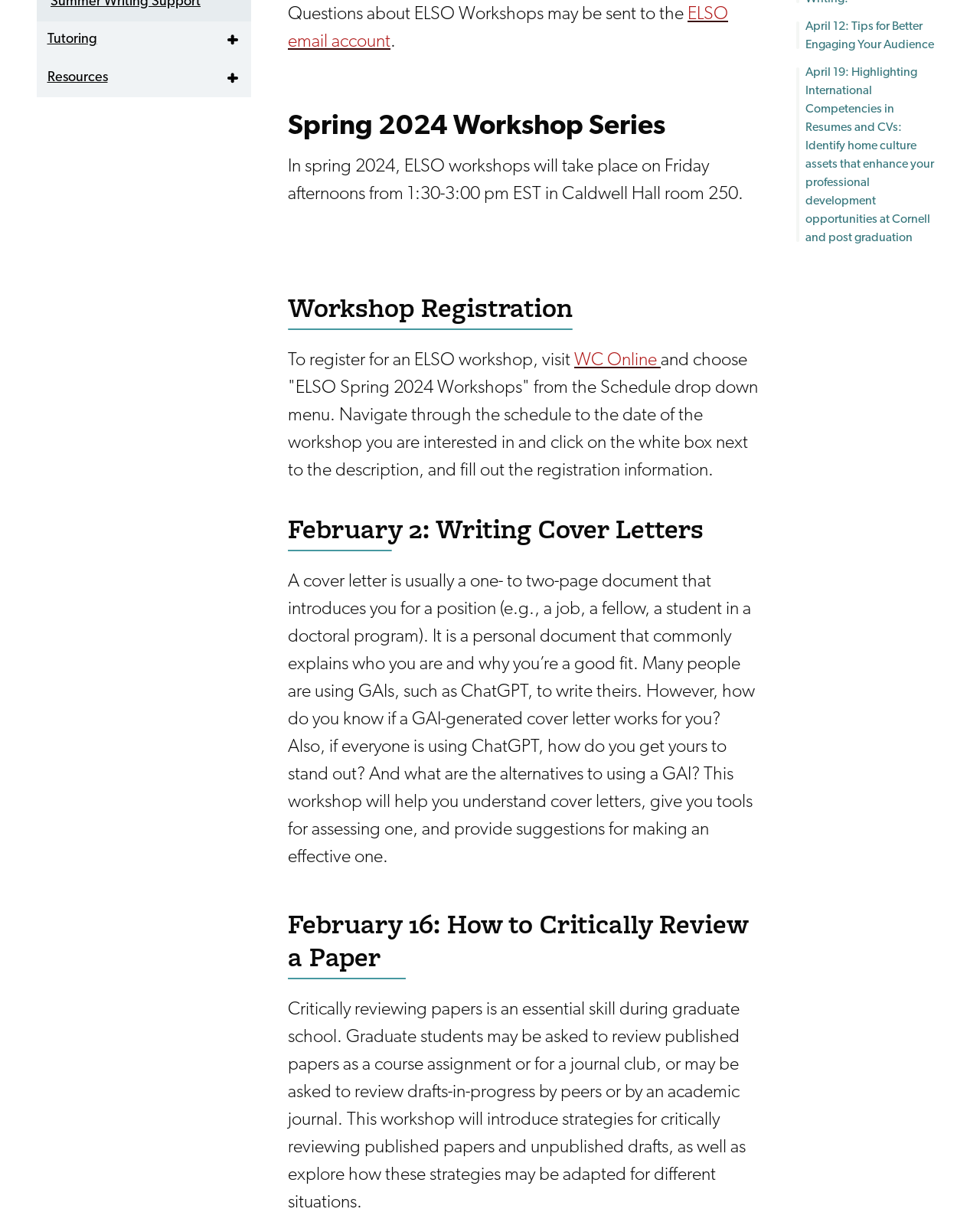Ascertain the bounding box coordinates for the UI element detailed here: "Tutoring on Writing and Presenting". The coordinates should be provided as [left, top, right, bottom] with each value being a float between 0 and 1.

[0.041, 0.079, 0.256, 0.124]